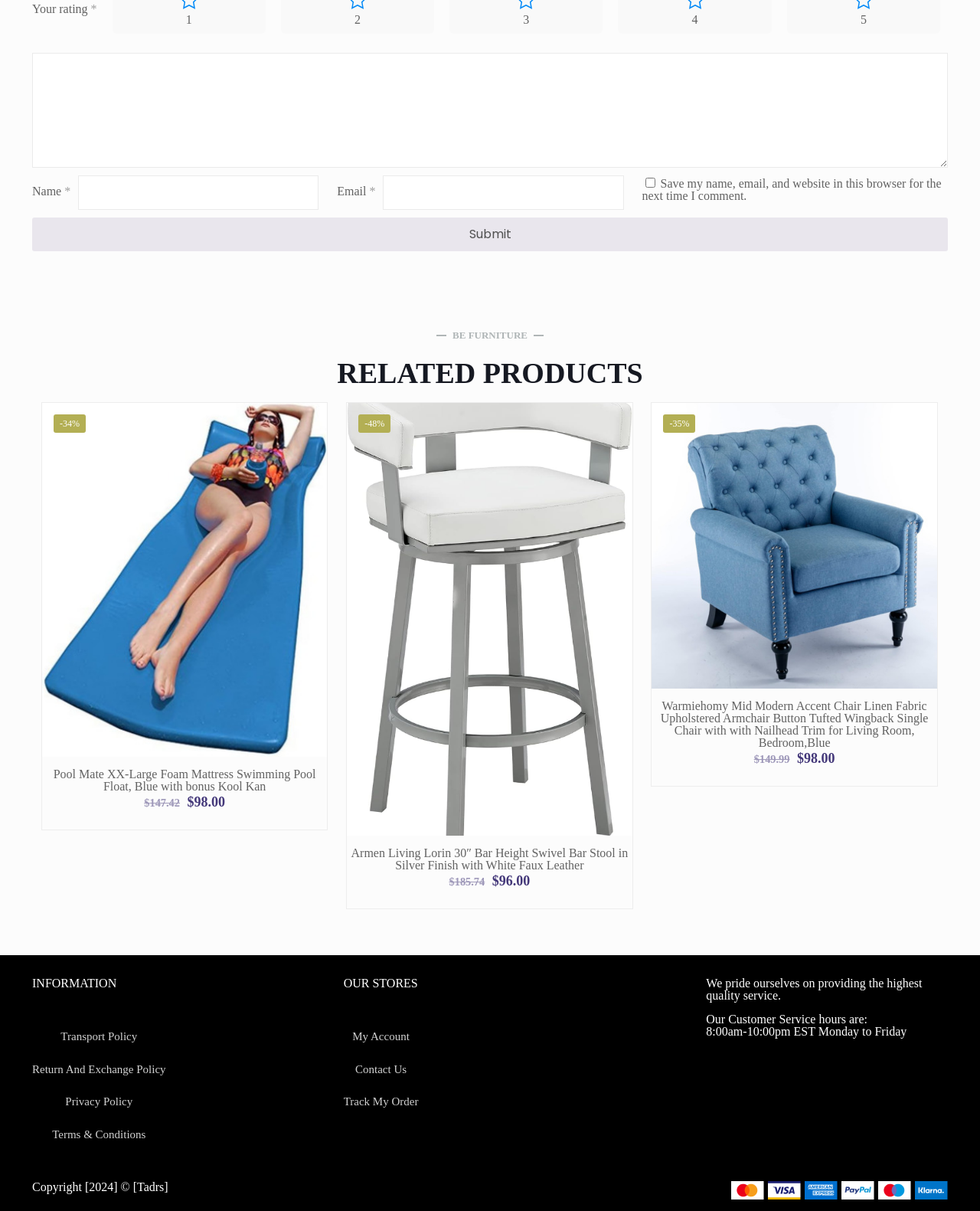Identify the bounding box coordinates of the clickable section necessary to follow the following instruction: "Add to cart". The coordinates should be presented as four float numbers from 0 to 1, i.e., [left, top, right, bottom].

[0.298, 0.339, 0.326, 0.362]